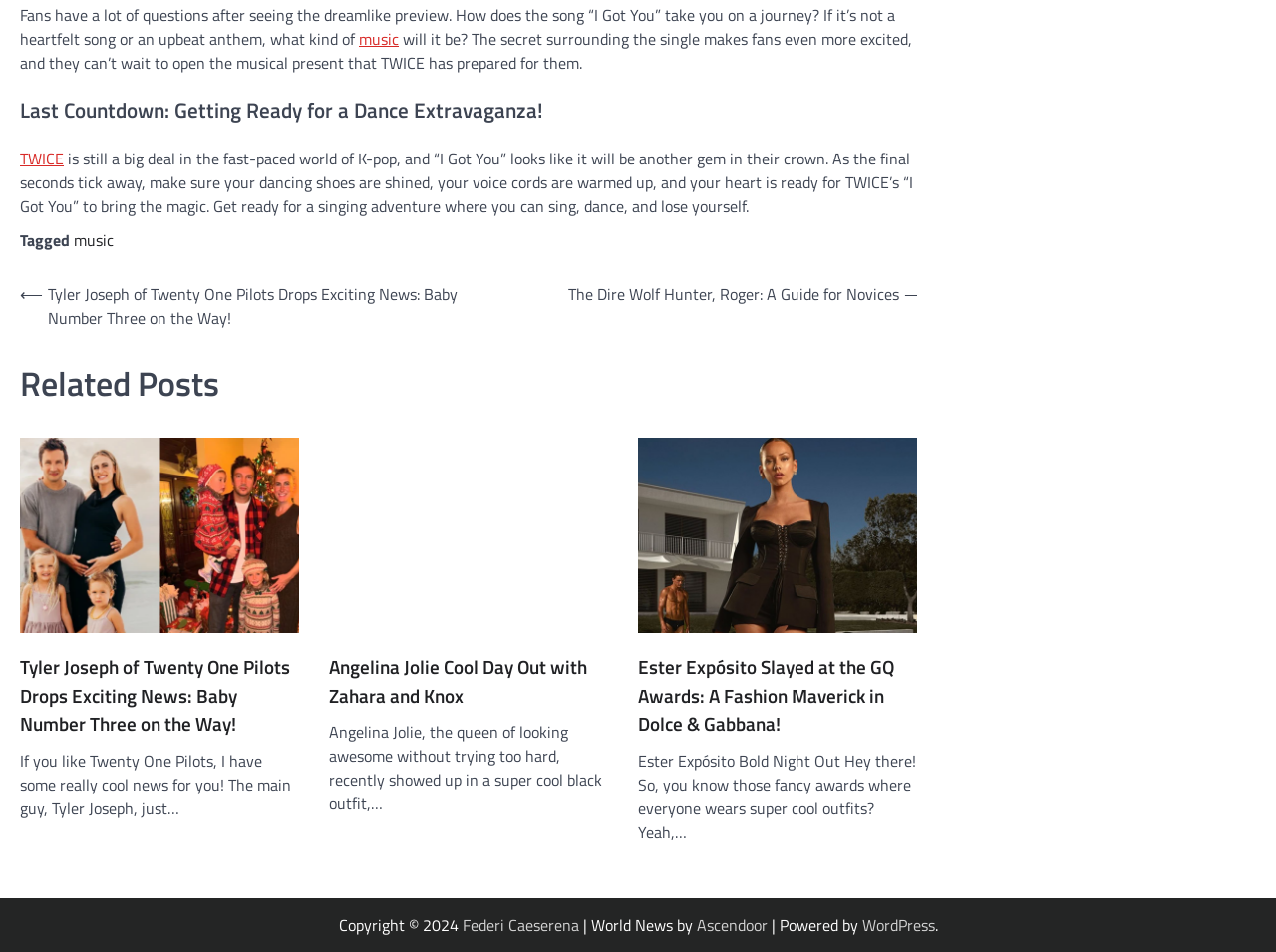Examine the screenshot and answer the question in as much detail as possible: What is the title of the last countdown article?

I found the title of the last countdown article by looking at the heading element with the text 'Last Countdown: Getting Ready for a Dance Extravaganza!' which is located at the top of the webpage.